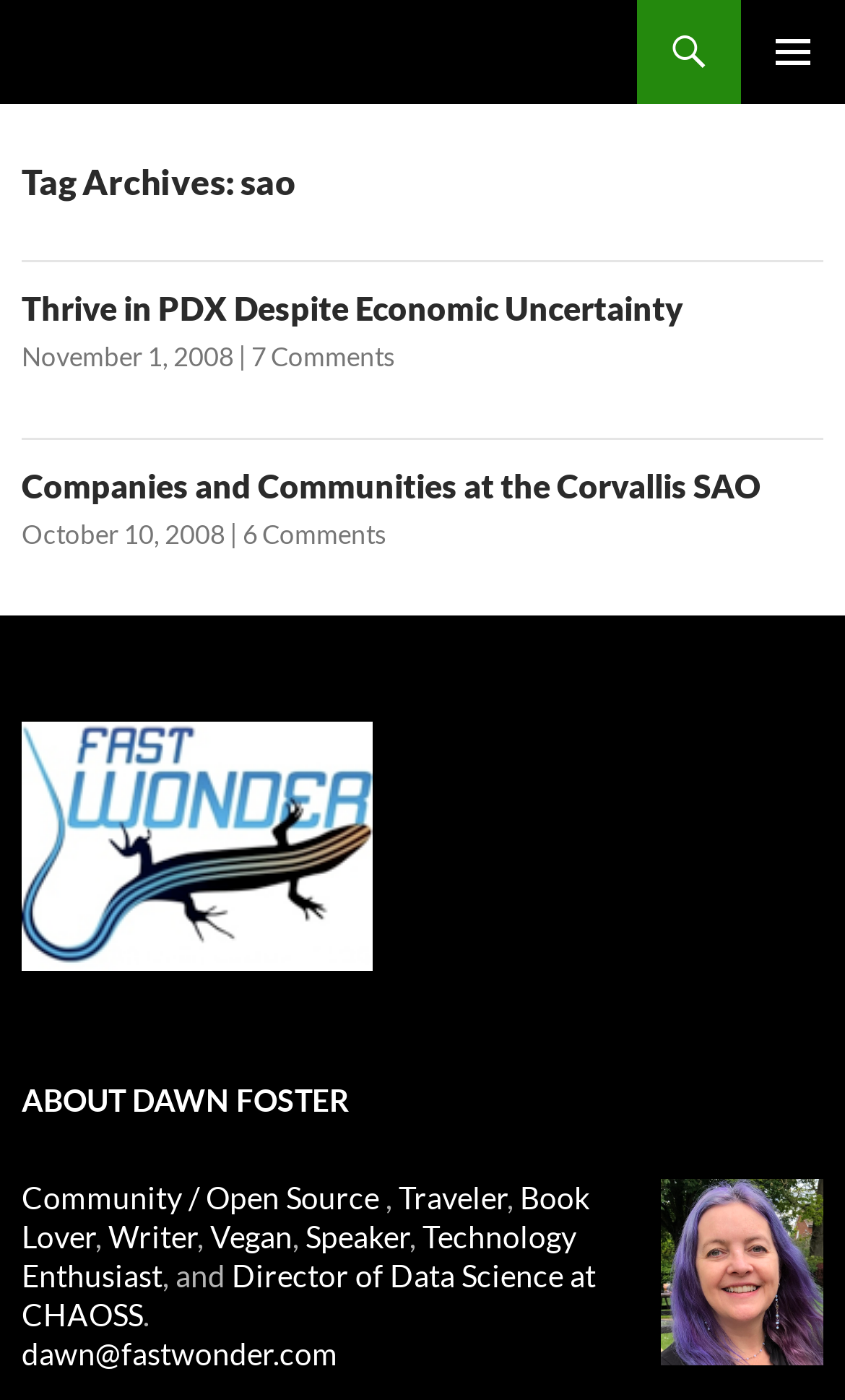Bounding box coordinates must be specified in the format (top-left x, top-left y, bottom-right x, bottom-right y). All values should be floating point numbers between 0 and 1. What are the bounding box coordinates of the UI element described as: October 10, 2008

[0.026, 0.37, 0.267, 0.393]